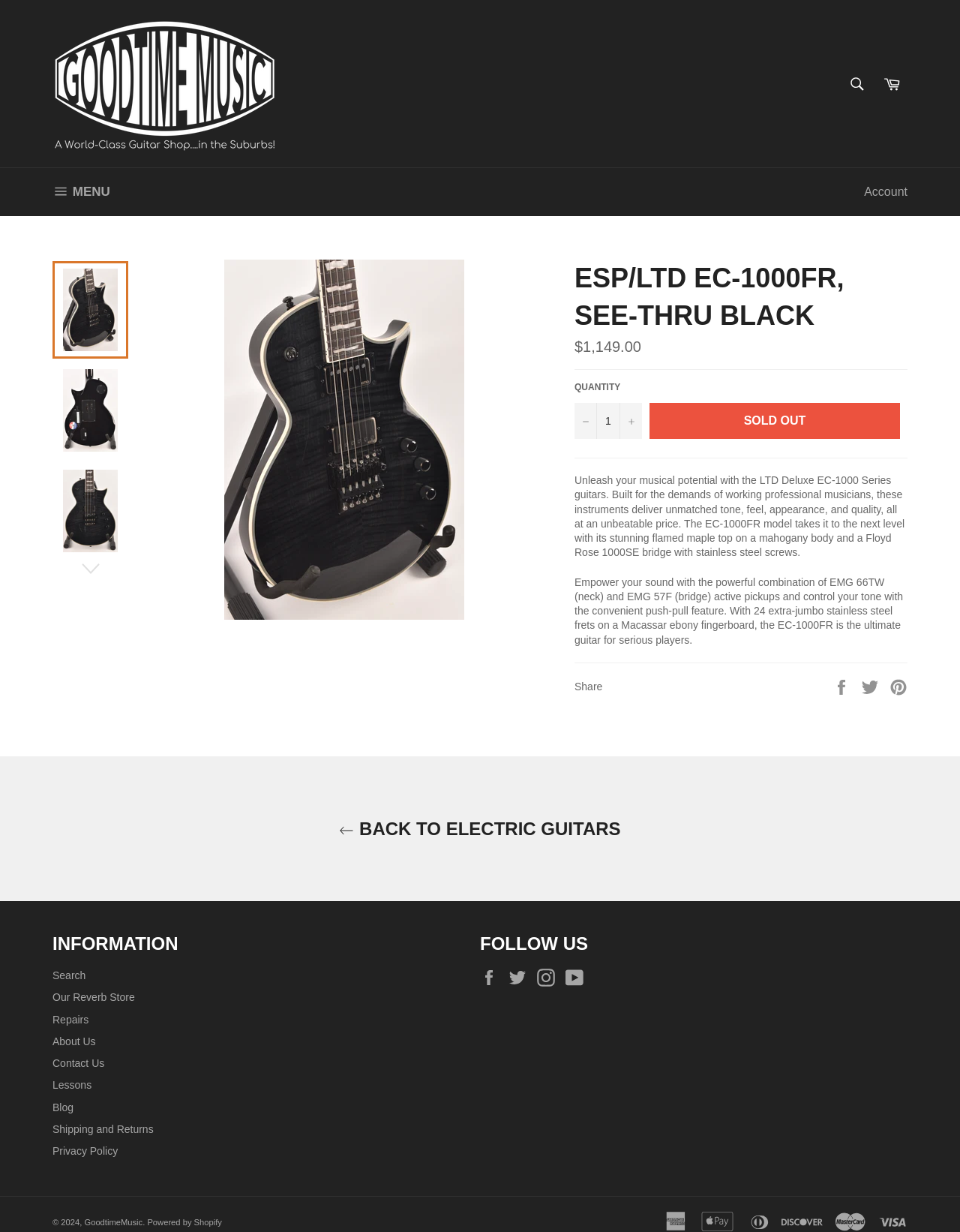What type of bridge does the EC-1000FR model have?
Could you please answer the question thoroughly and with as much detail as possible?

The type of bridge used in the EC-1000FR model can be found in the product description section, where it is mentioned as 'a Floyd Rose 1000SE bridge with stainless steel screws'.